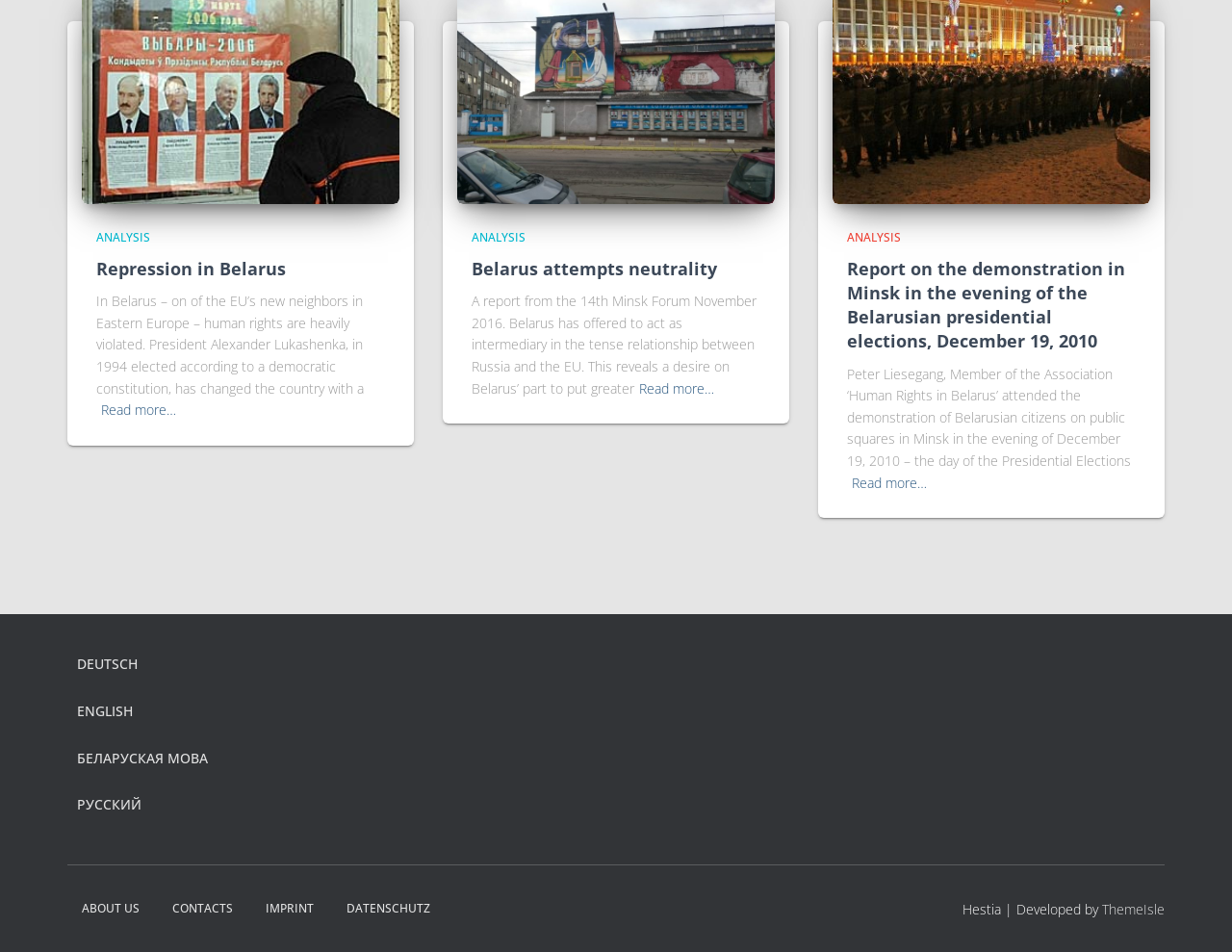Please identify the bounding box coordinates of where to click in order to follow the instruction: "Read about Belarus attempting neutrality".

[0.383, 0.27, 0.617, 0.295]